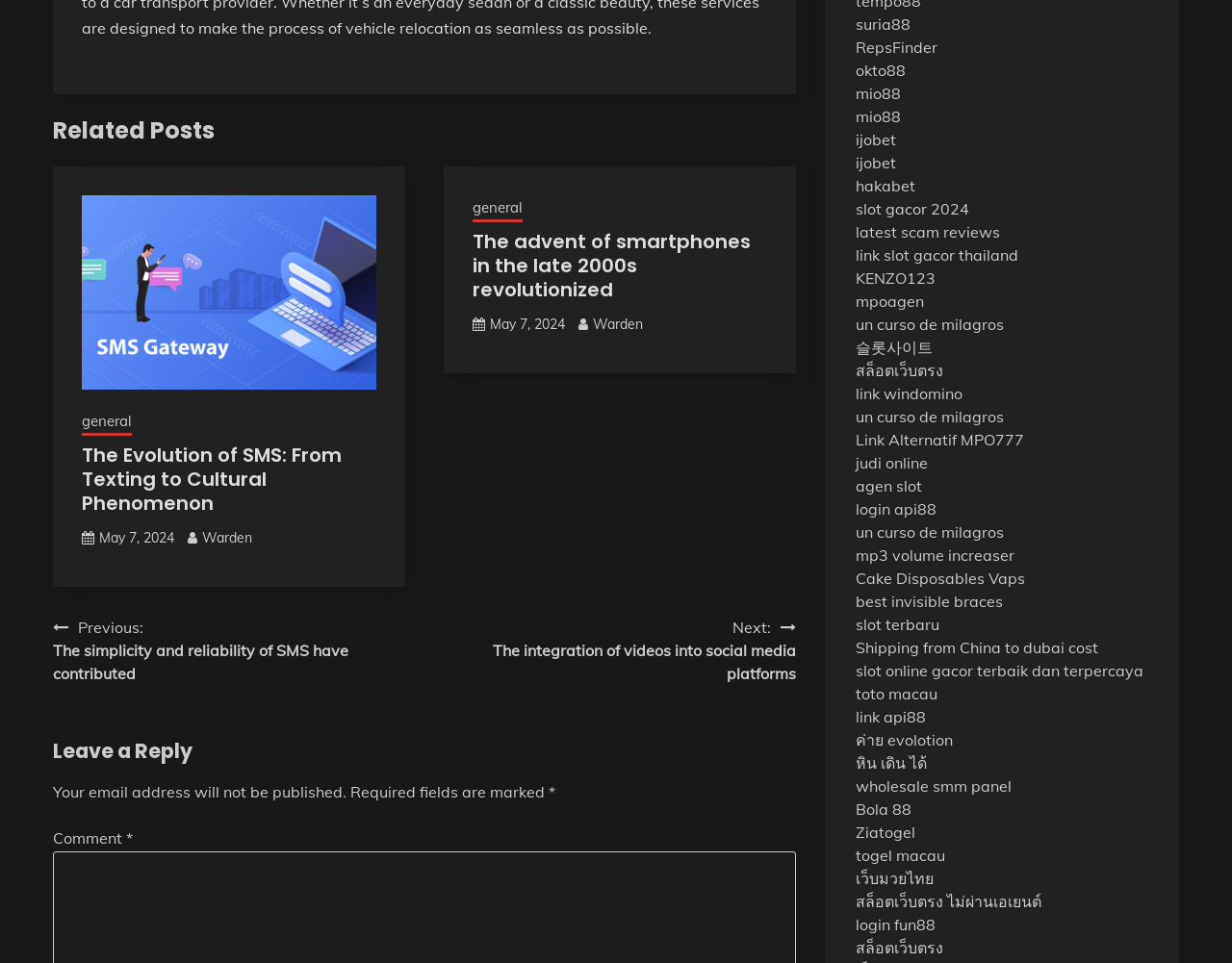How many links are there in the section with links to other websites?
Answer the question with a single word or phrase derived from the image.

30